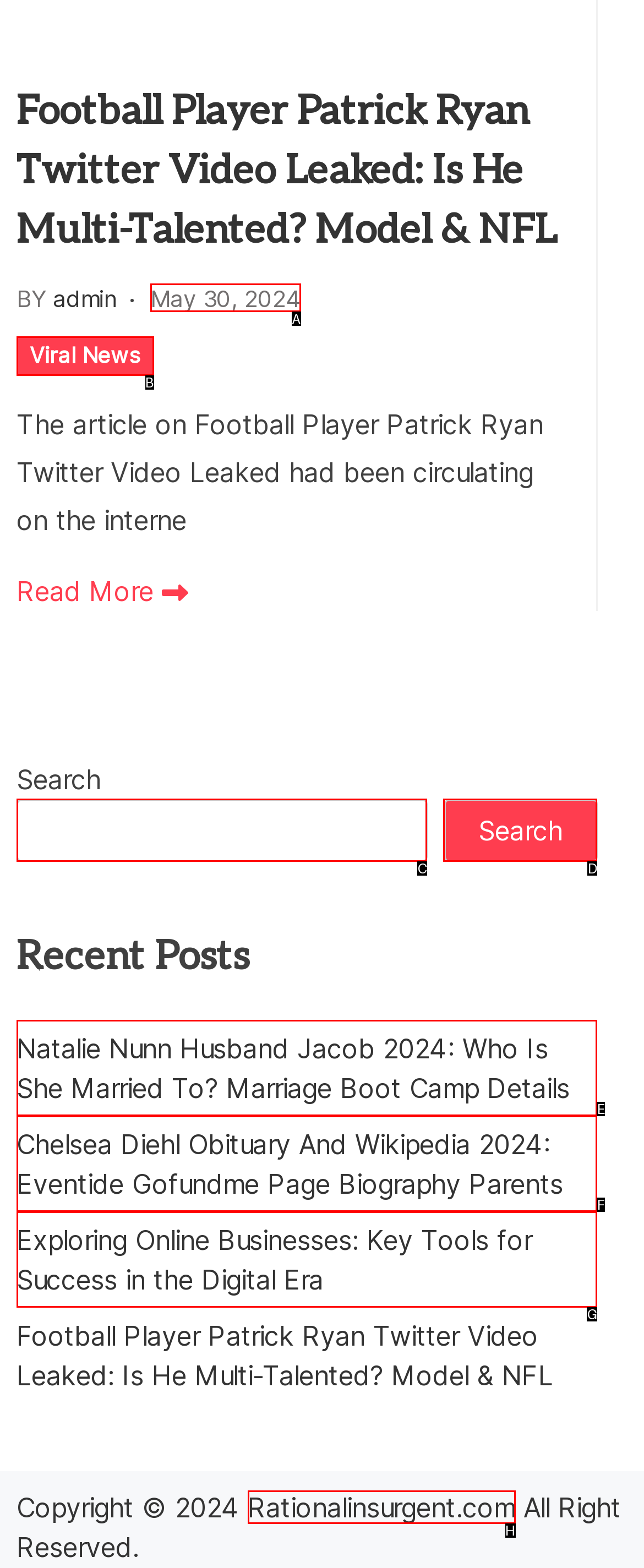Please select the letter of the HTML element that fits the description: Eligibility & Plan Detail. Answer with the option's letter directly.

None